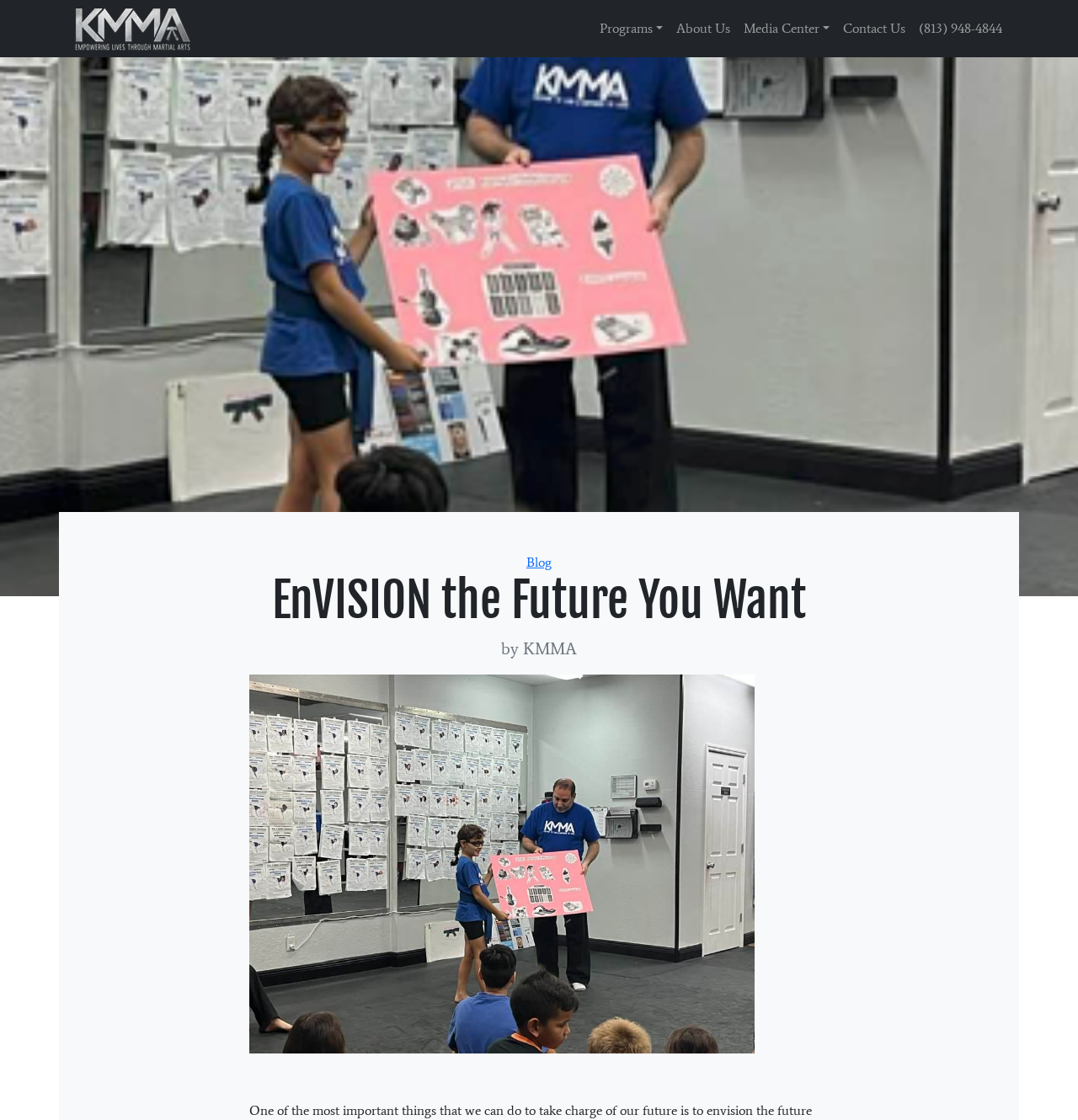Provide a brief response to the question using a single word or phrase: 
What is the logo on the top left corner?

Krav Maga Martial Arts